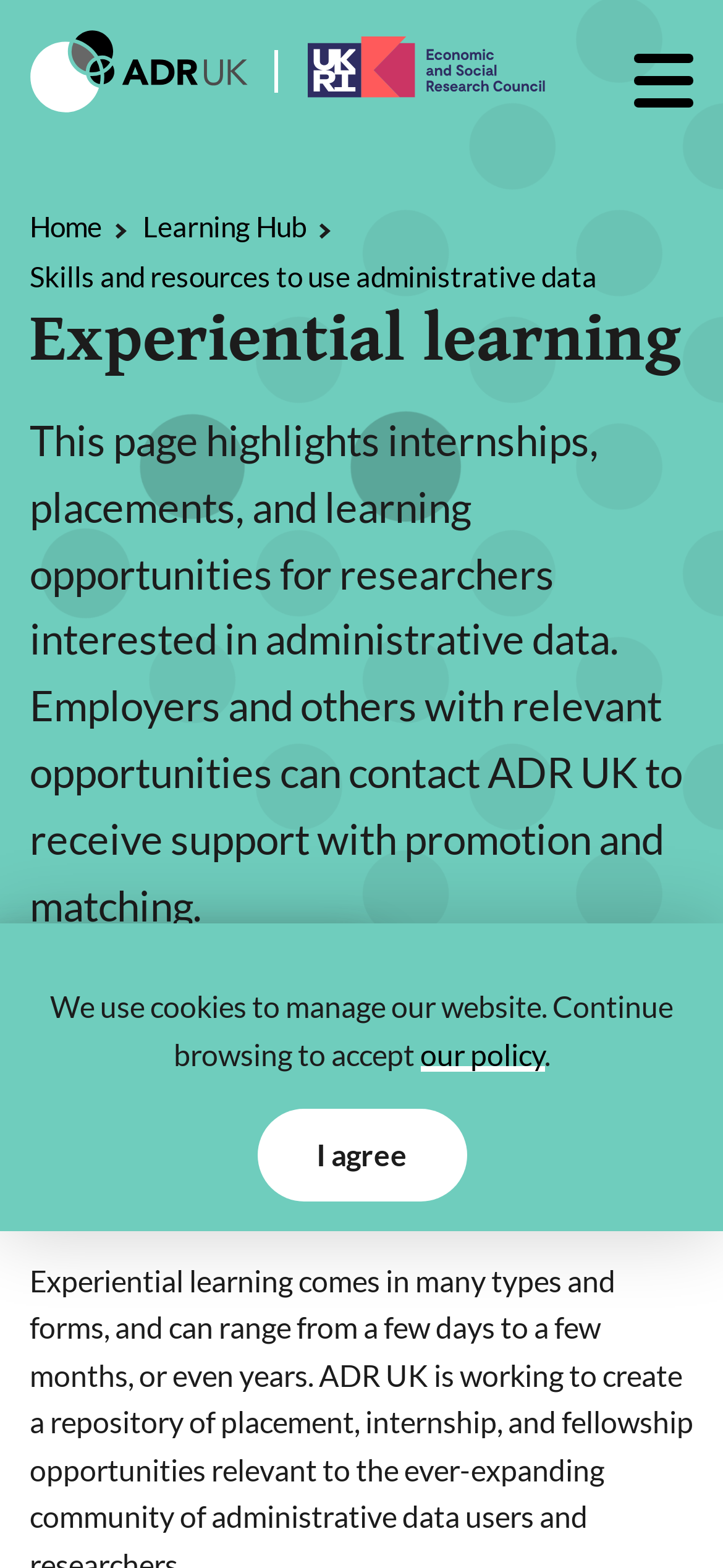What is the purpose of this webpage?
Look at the screenshot and respond with a single word or phrase.

Highlight internships and learning opportunities